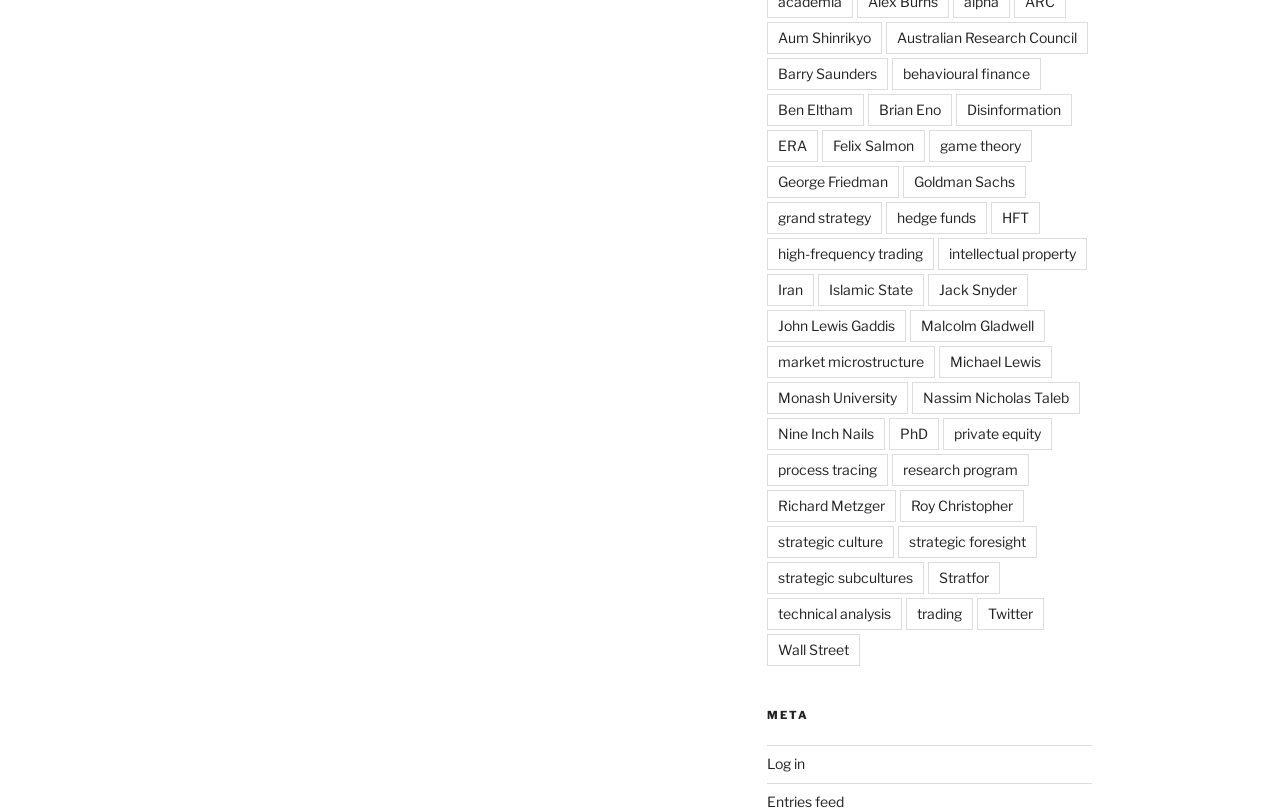Kindly provide the bounding box coordinates of the section you need to click on to fulfill the given instruction: "Check out the latest post 'The 5th BSG Singing Competition Stream Schedules, Song Listings, & Special Performances'".

None